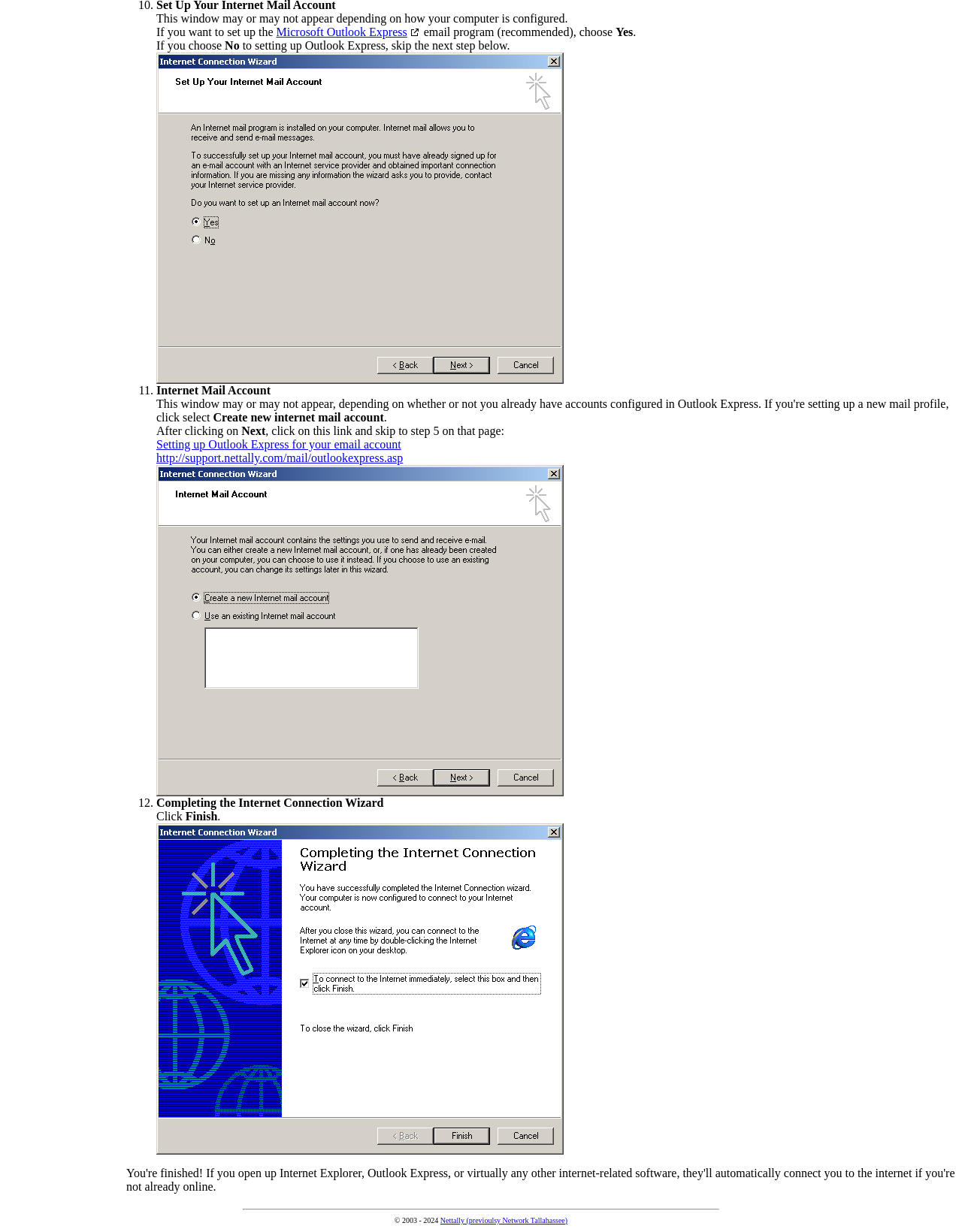What is the next step after clicking 'Next'?
Please give a detailed and elaborate answer to the question.

According to the webpage, after clicking 'Next', the user needs to create a new internet mail account, as indicated by the text 'After clicking on Next, click on this link and skip to step 5 on that page:' and the subsequent link to 'Setting up Outlook Express for your email account'.